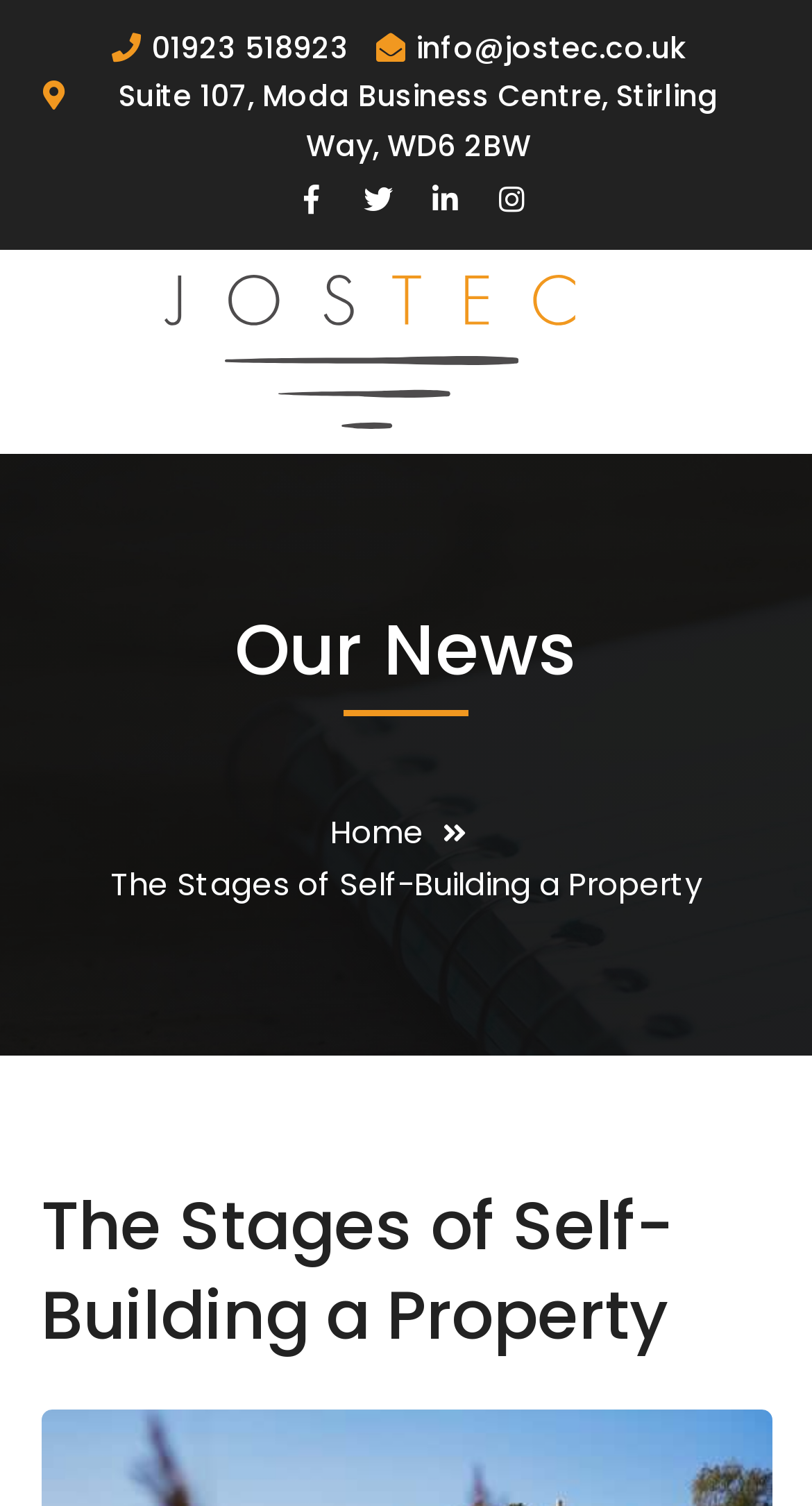How many social media profiles are linked on the webpage?
Answer the question with a thorough and detailed explanation.

I counted the number of social media profile links, including Facebook, Twitter, LinkedIn, and Instagram, located at the top of the webpage.